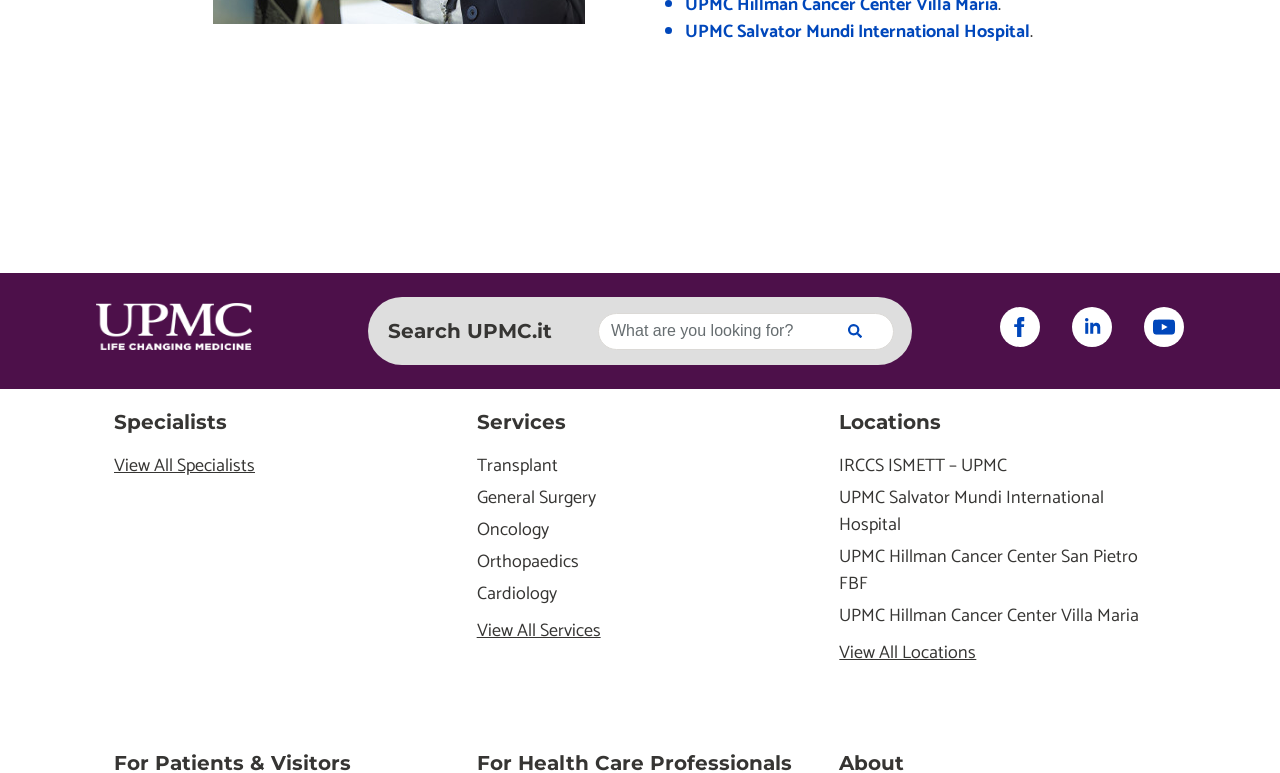Pinpoint the bounding box coordinates of the clickable element to carry out the following instruction: "Go to the transplant service page."

[0.372, 0.586, 0.628, 0.621]